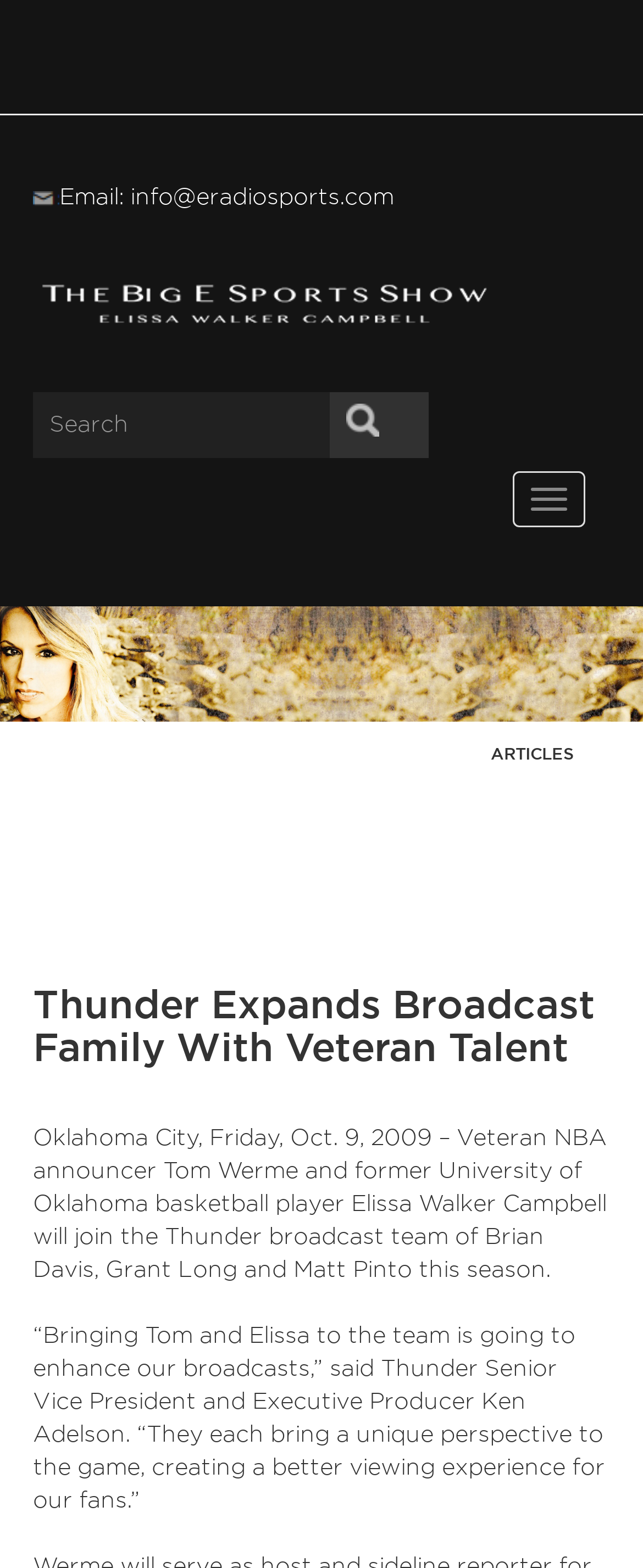Use the details in the image to answer the question thoroughly: 
Who is quoted in the article?

The quote '“Bringing Tom and Elissa to the team is going to enhance our broadcasts,” said Thunder Senior Vice President and Executive Producer Ken Adelson.' is found in the static text element, indicating that Ken Adelson is the person being quoted.